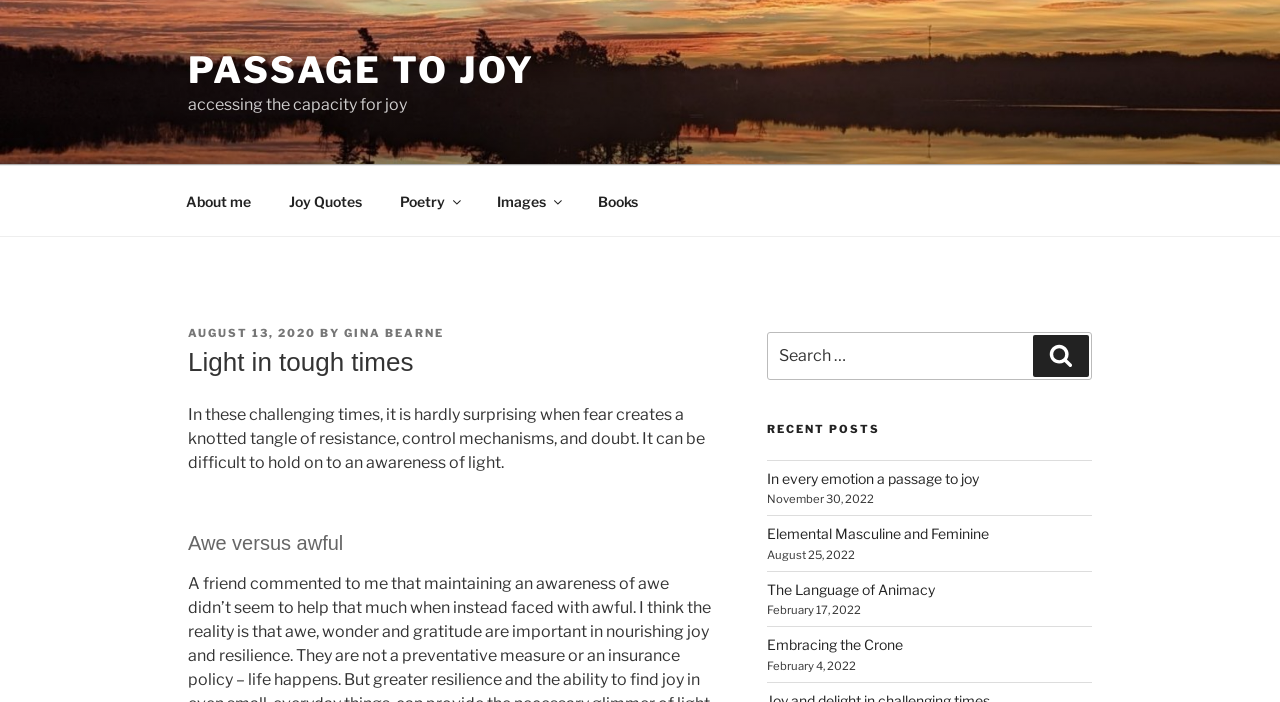Find the primary header on the webpage and provide its text.

Light in tough times